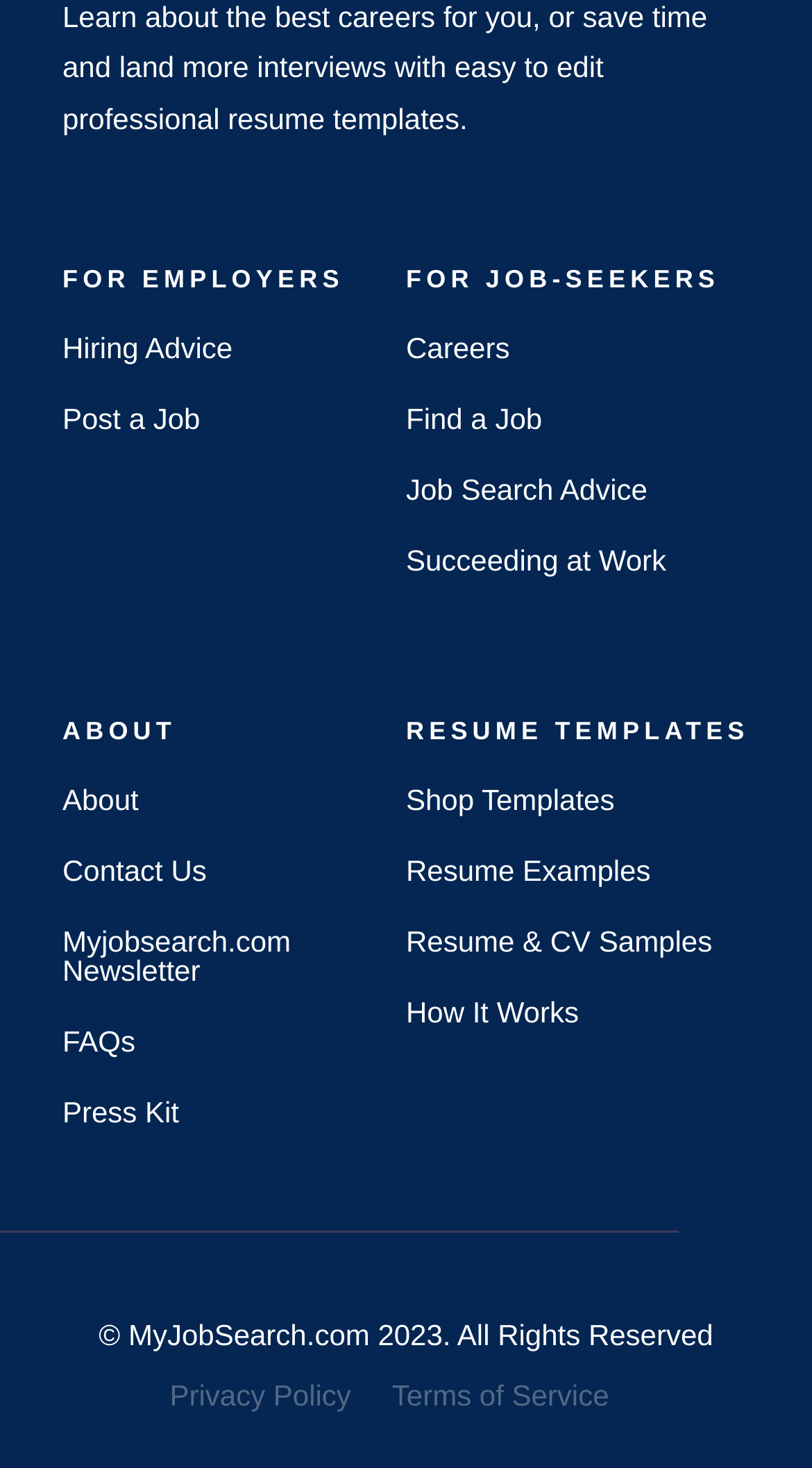Determine the bounding box coordinates of the clickable element necessary to fulfill the instruction: "Get resume templates". Provide the coordinates as four float numbers within the 0 to 1 range, i.e., [left, top, right, bottom].

[0.5, 0.534, 0.757, 0.556]